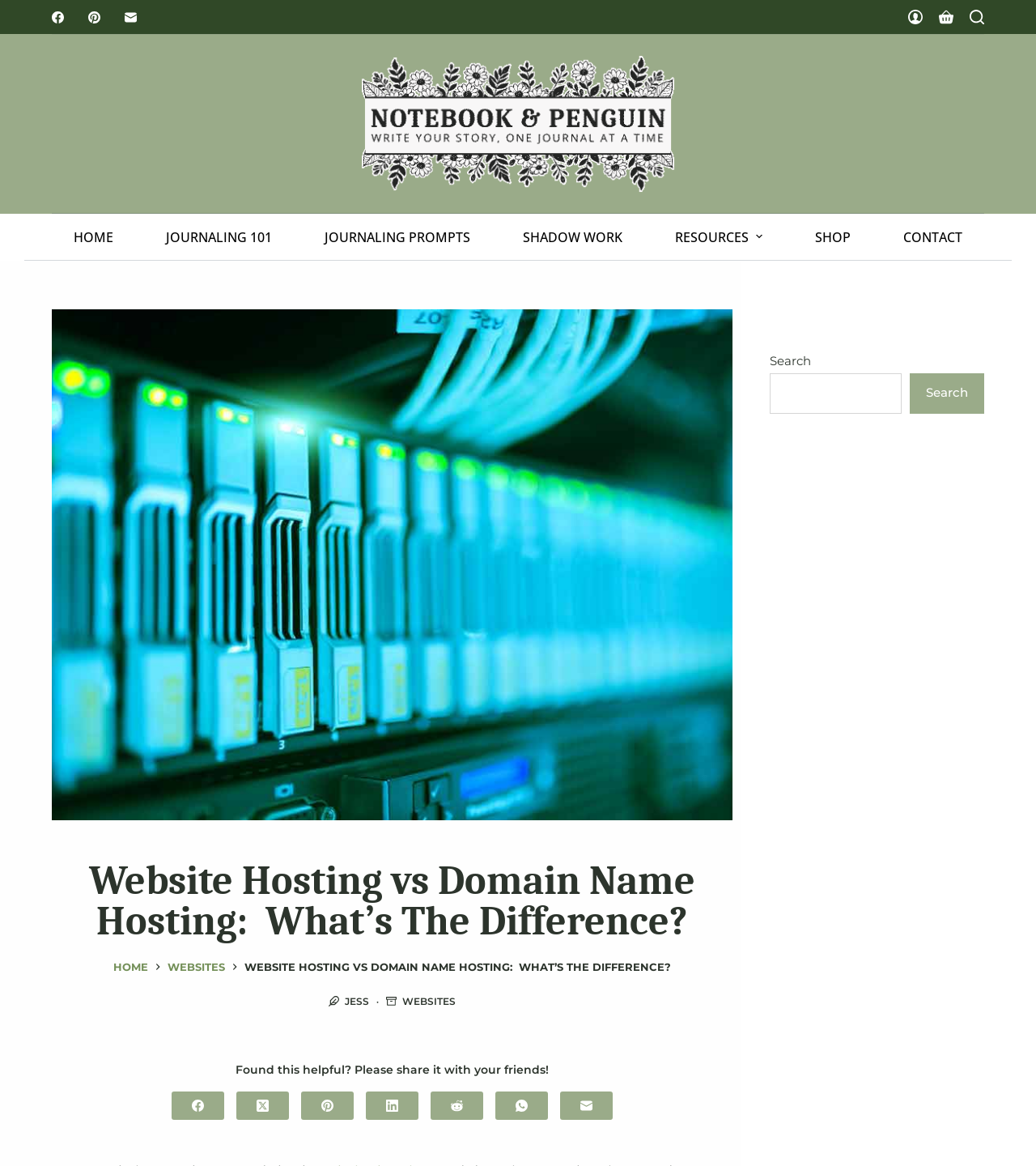Determine the bounding box for the UI element as described: "Skip to content". The coordinates should be represented as four float numbers between 0 and 1, formatted as [left, top, right, bottom].

[0.0, 0.0, 0.031, 0.014]